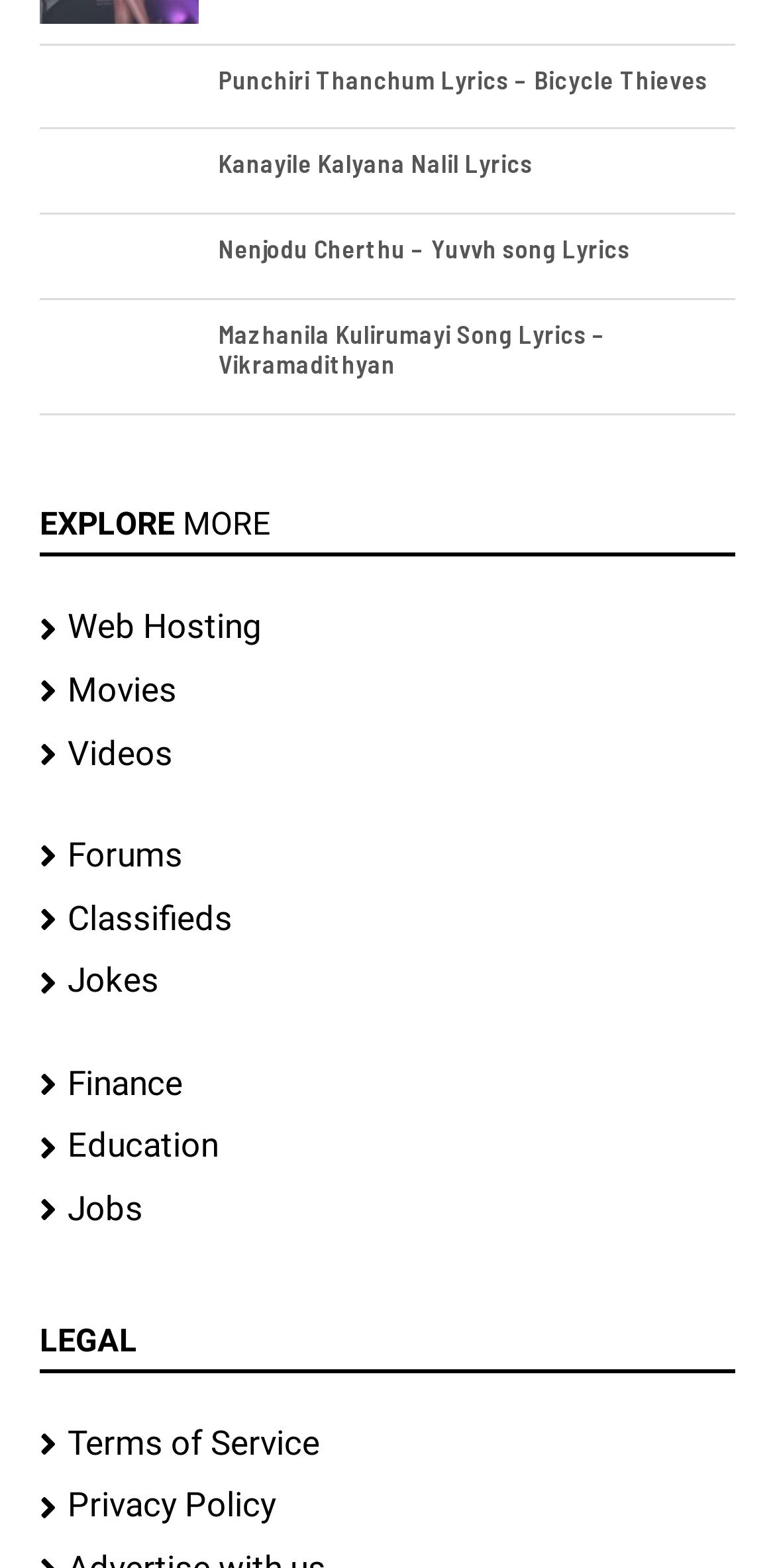Kindly determine the bounding box coordinates for the area that needs to be clicked to execute this instruction: "Explore more".

[0.051, 0.322, 0.949, 0.347]